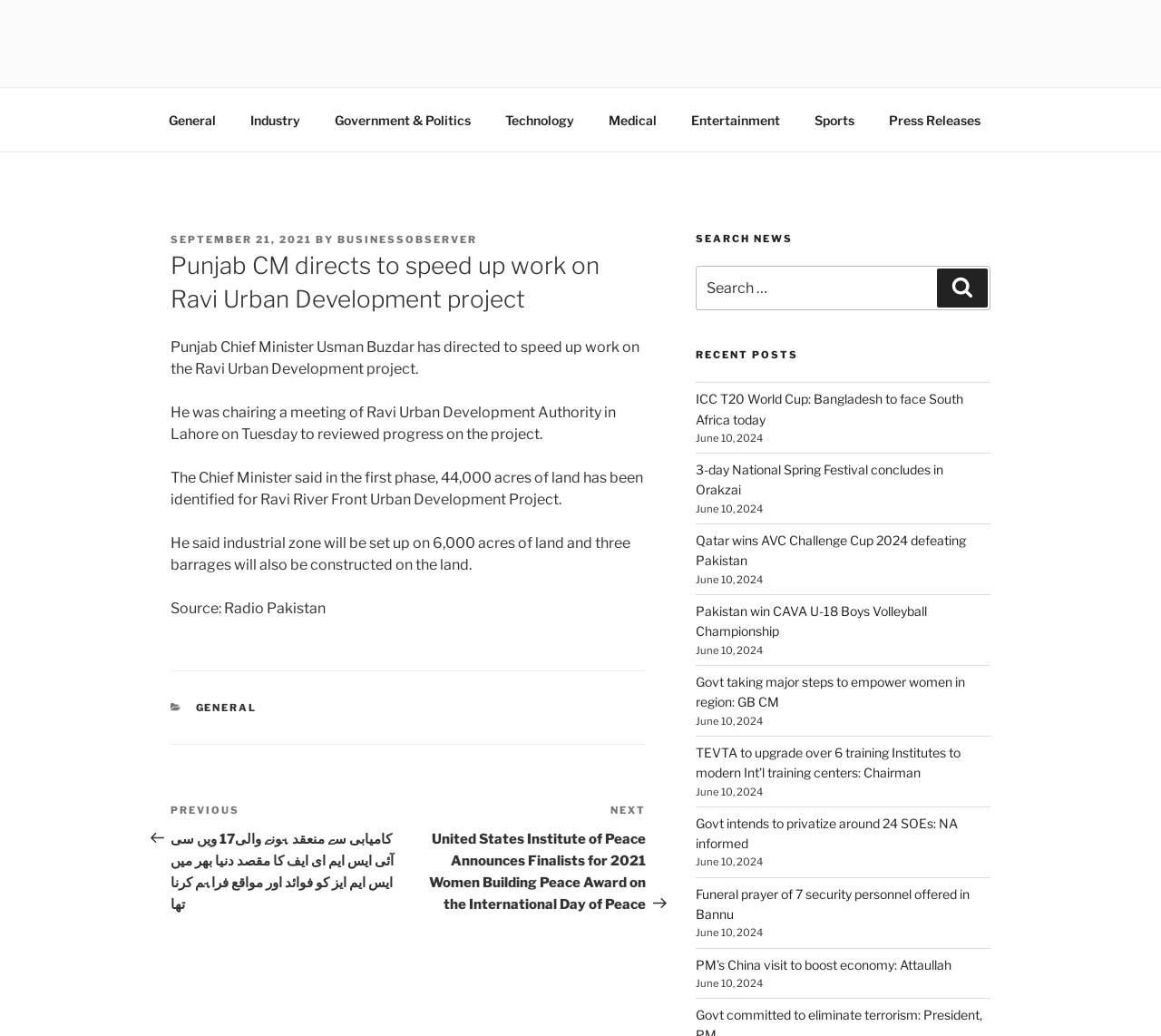Describe the webpage meticulously, covering all significant aspects.

This webpage is about the Business Observer, a news website. At the top, there is a navigation menu with links to different categories such as General, Industry, Government & Politics, Technology, Medical, Entertainment, Sports, and Press Releases. Below the navigation menu, there is a main section that contains an article about Punjab Chief Minister Usman Buzdar directing to speed up work on the Ravi Urban Development project. The article is divided into several paragraphs, with the first paragraph stating the purpose of the project. 

To the right of the main section, there is a search bar with a heading "SEARCH NEWS" and a button to submit the search query. Below the search bar, there is a section titled "RECENT POSTS" that lists several news articles with their titles and dates. 

At the bottom of the page, there is a footer section that contains a category list with a link to the General category. Above the footer section, there is a post navigation section with links to the previous and next posts.